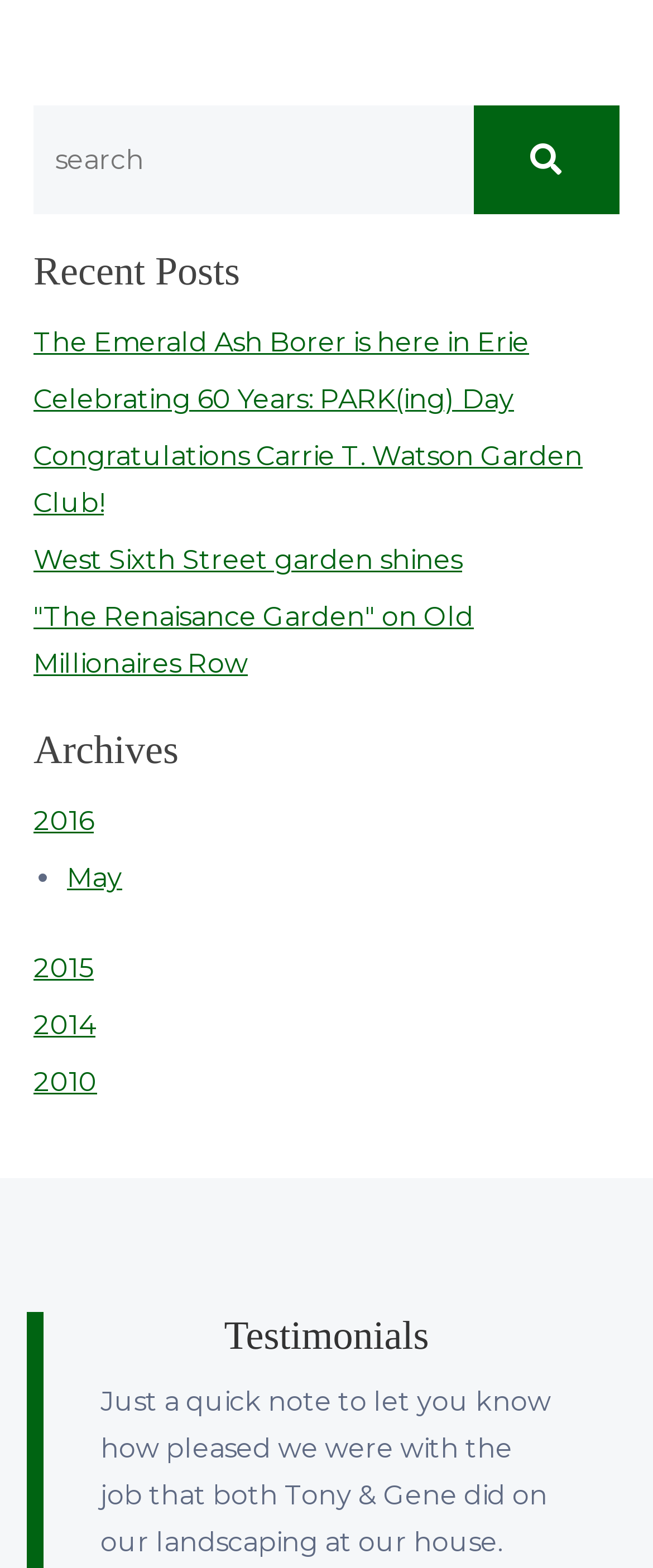Determine the bounding box coordinates for the element that should be clicked to follow this instruction: "search for something". The coordinates should be given as four float numbers between 0 and 1, in the format [left, top, right, bottom].

[0.051, 0.068, 0.724, 0.137]